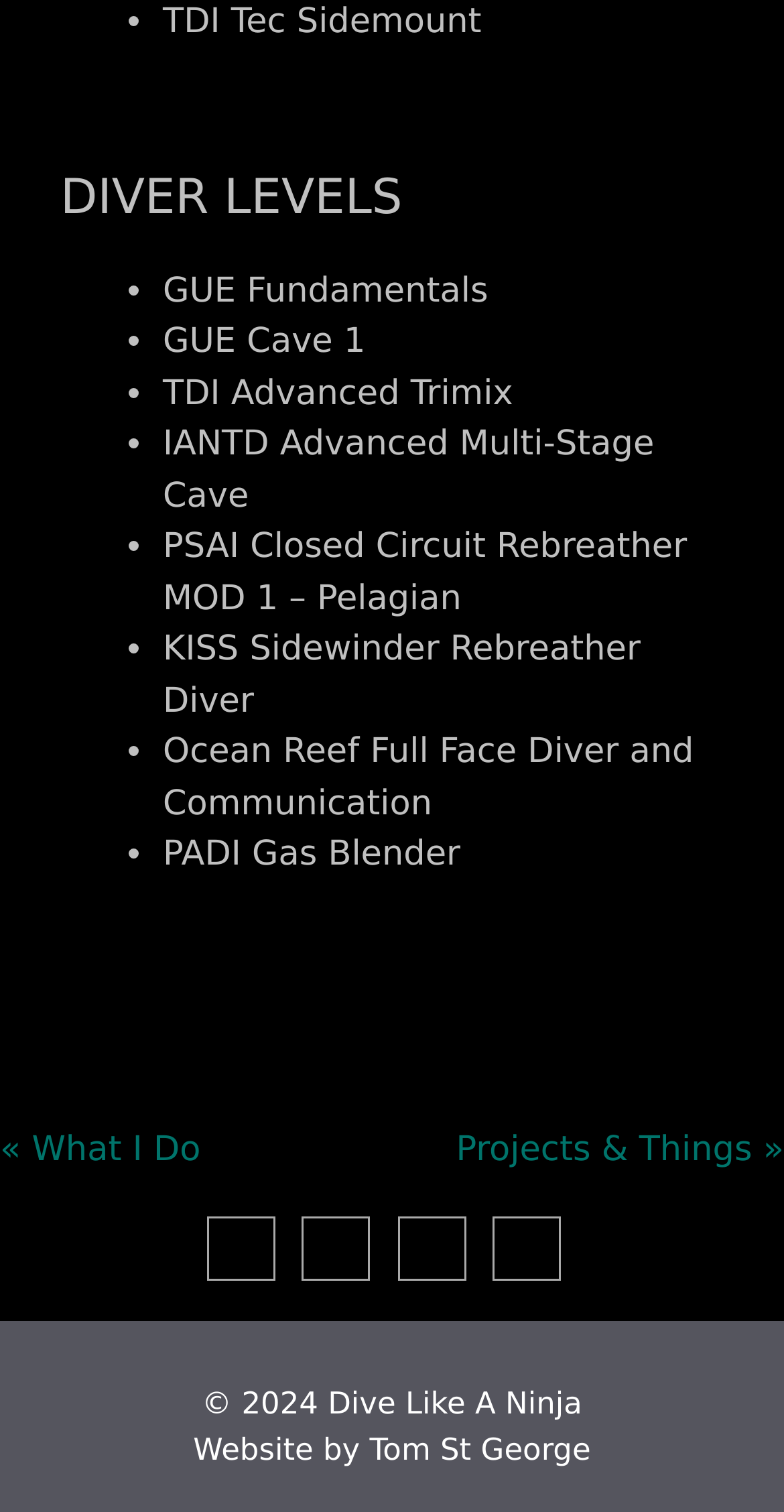What is the name of the person who created the website?
Using the details from the image, give an elaborate explanation to answer the question.

The name of the person who created the website can be found at the bottom of the page, where it says 'Website by Tom St George'.